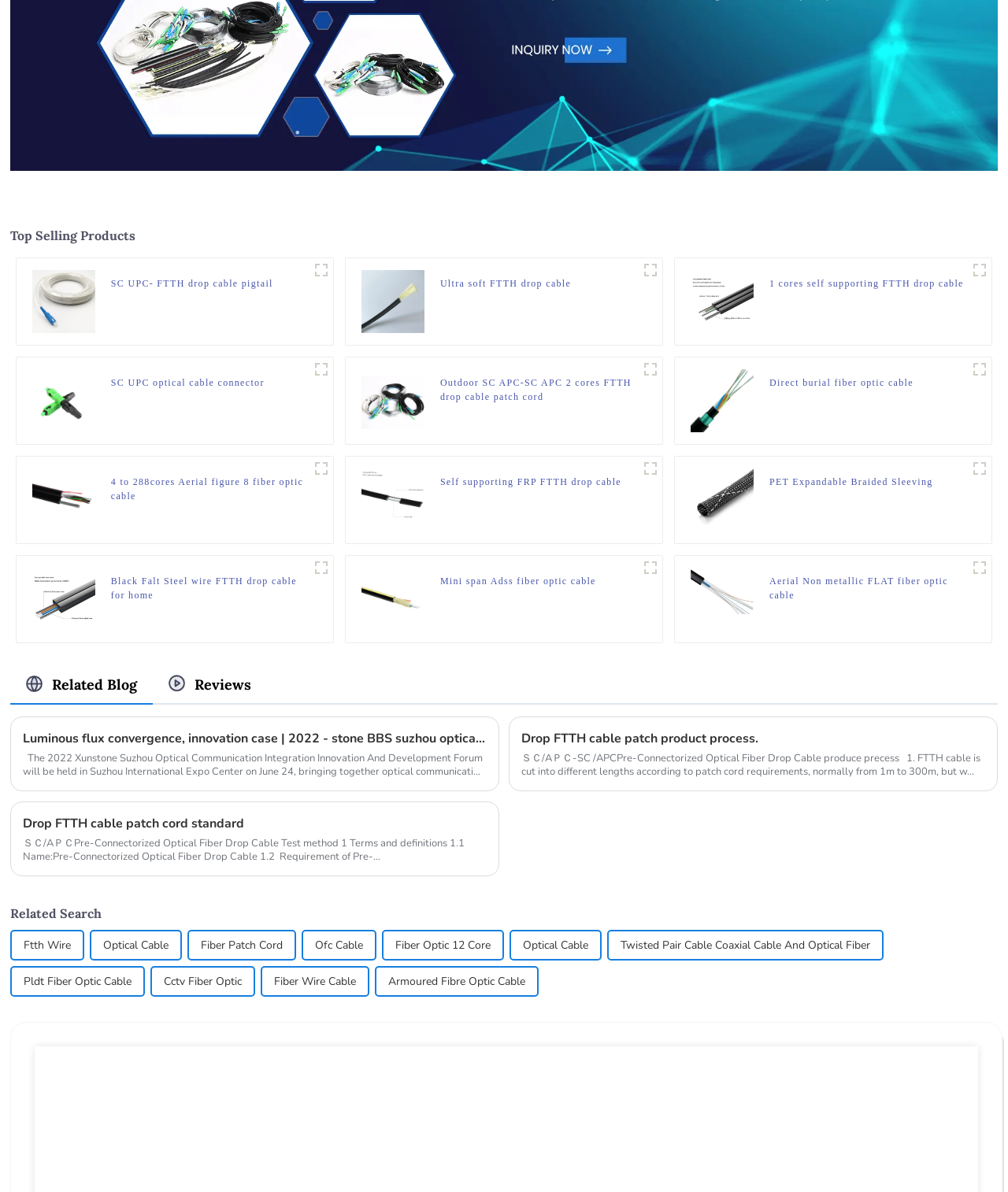Please pinpoint the bounding box coordinates for the region I should click to adhere to this instruction: "View Ultra soft FTTH drop cable".

[0.358, 0.246, 0.421, 0.258]